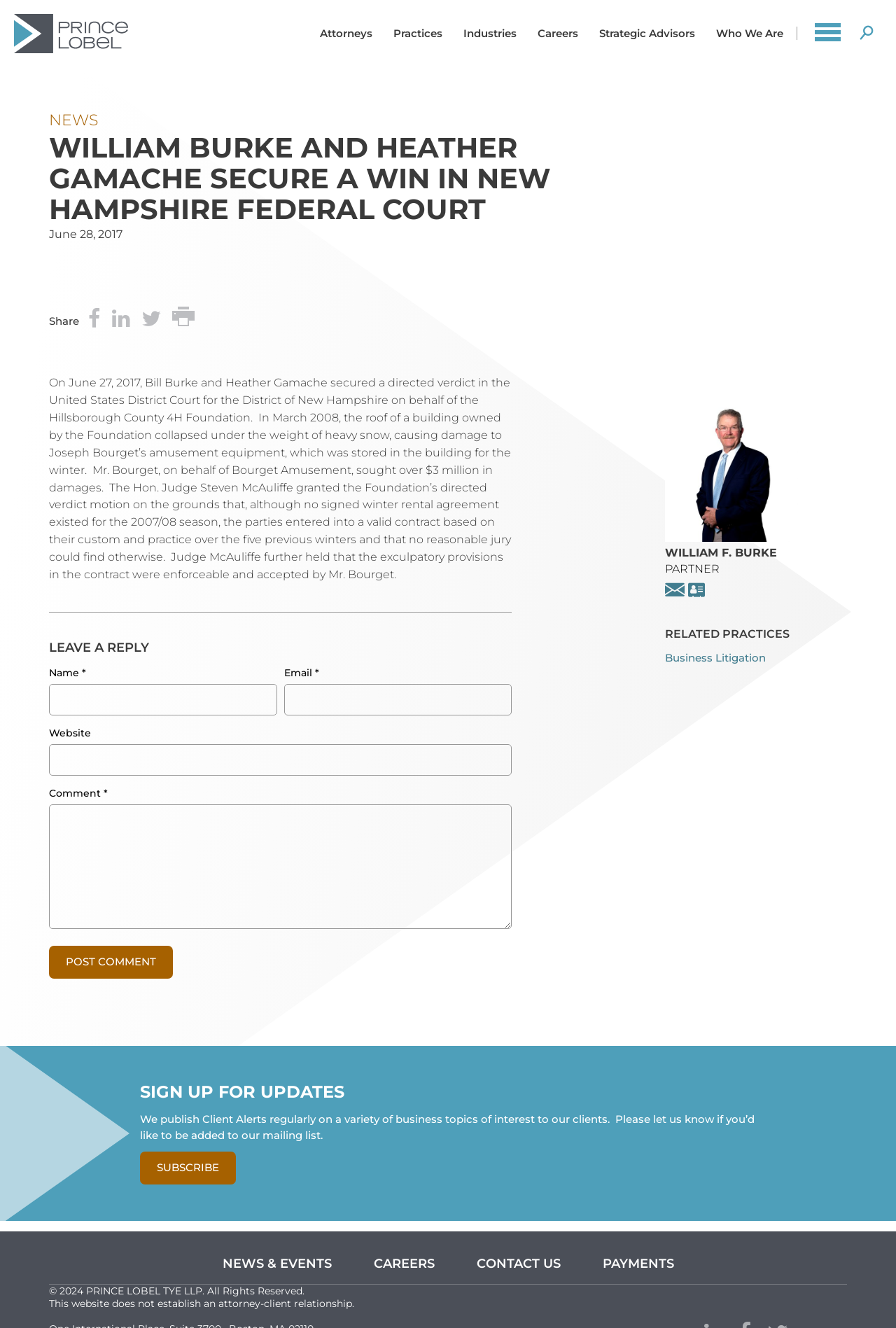Show the bounding box coordinates for the HTML element as described: "share on Twitter".

[0.155, 0.228, 0.182, 0.256]